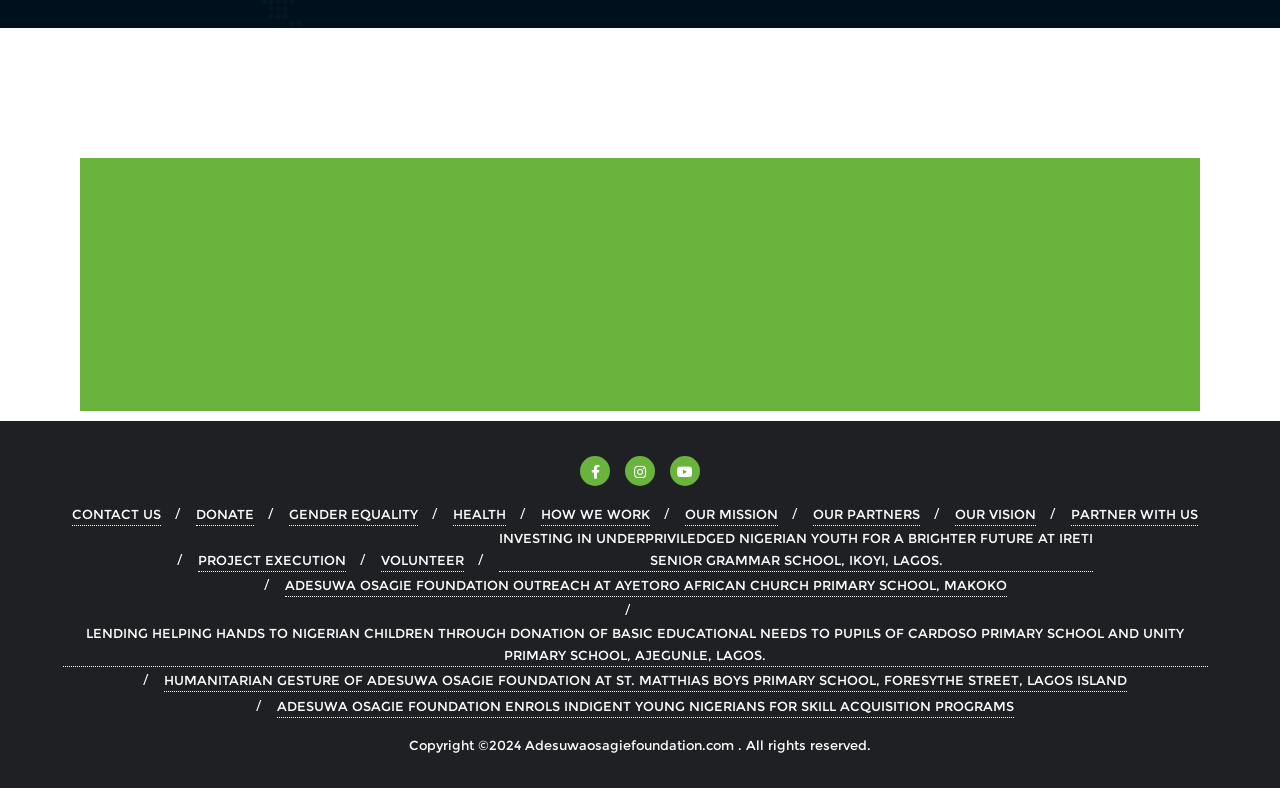Answer this question in one word or a short phrase: What is the copyright year of the webpage?

2024